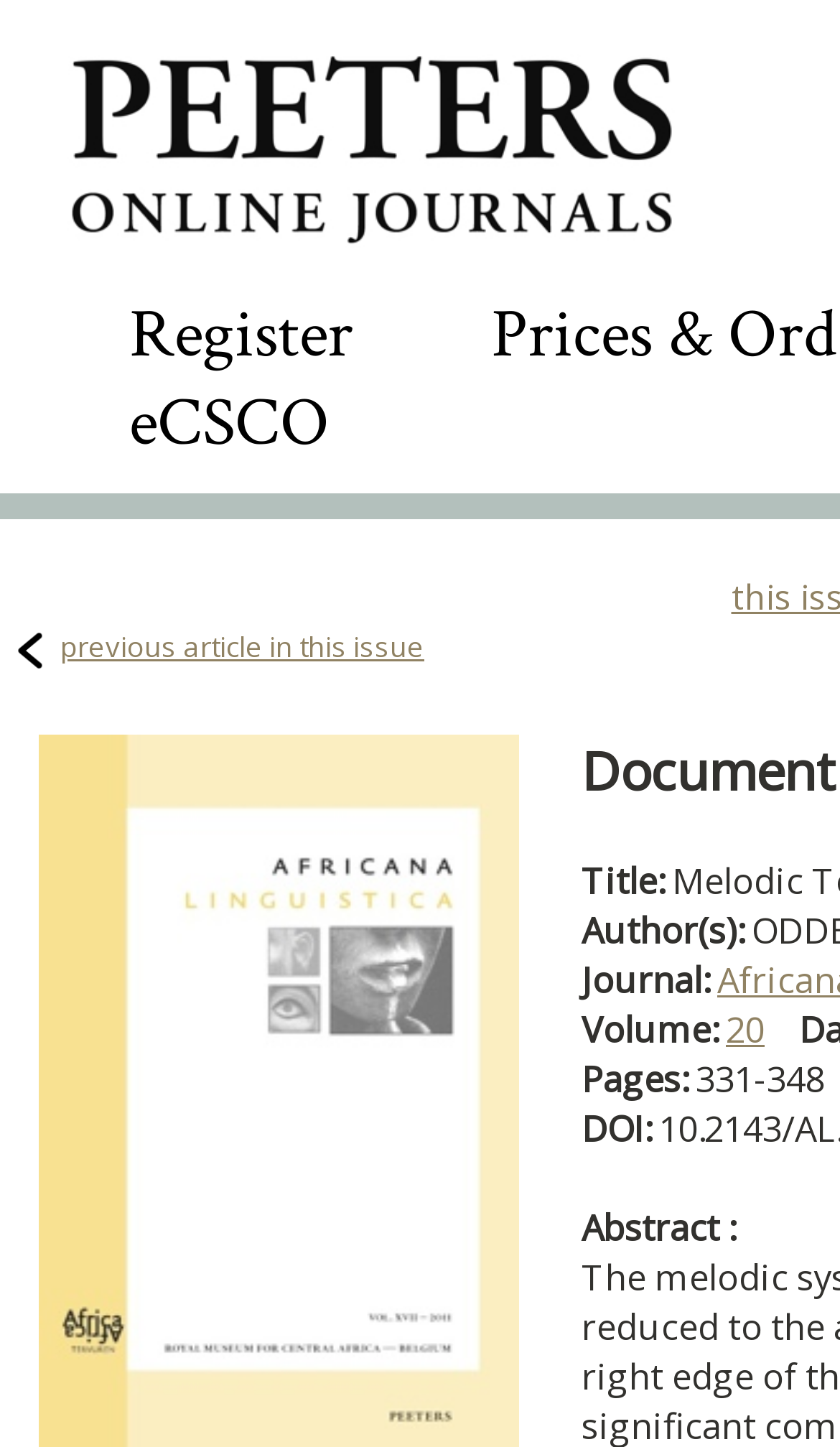Provide the bounding box coordinates of the UI element this sentence describes: "20".

[0.864, 0.694, 0.91, 0.728]